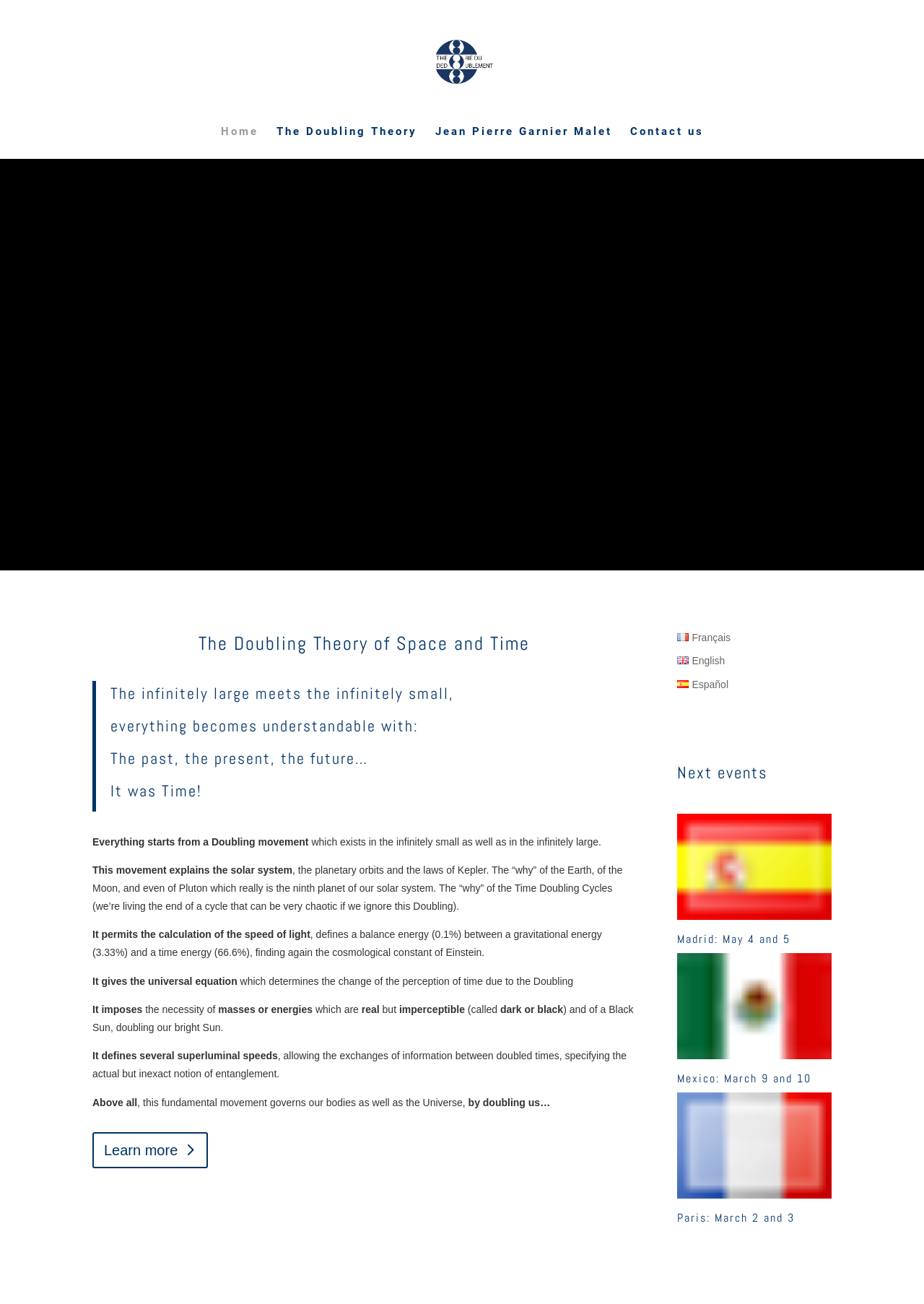How many languages are available on the website?
Please give a detailed and elaborate answer to the question.

The website provides links to switch between languages, including 'Français', 'English', and 'Español', which are located at the bottom of the webpage with bounding box coordinates [0.733, 0.485, 0.791, 0.493], [0.733, 0.502, 0.785, 0.511], and [0.733, 0.52, 0.788, 0.529] respectively.